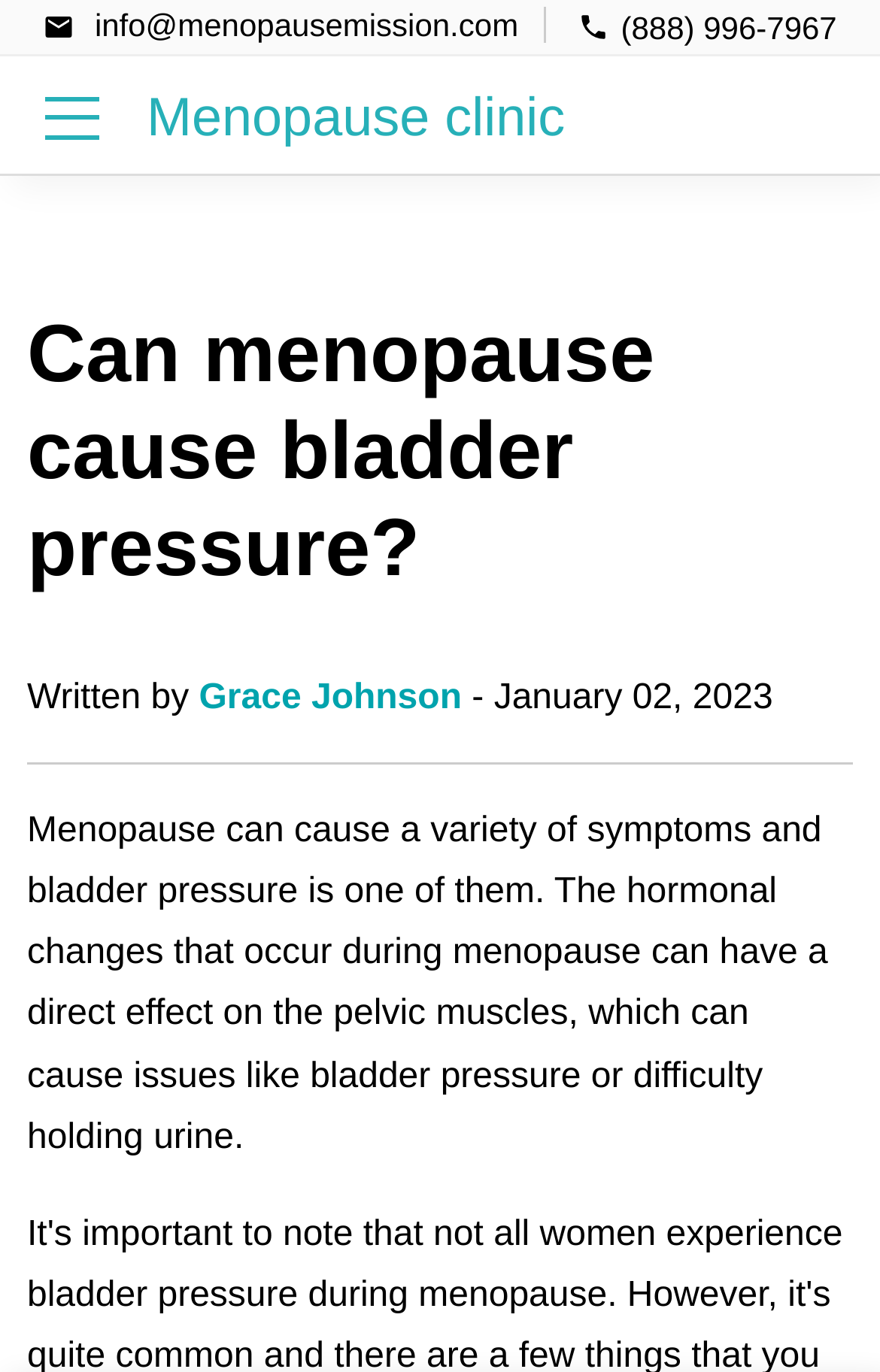Give a succinct answer to this question in a single word or phrase: 
What is the phone number of the menopause clinic?

(888) 996-7967